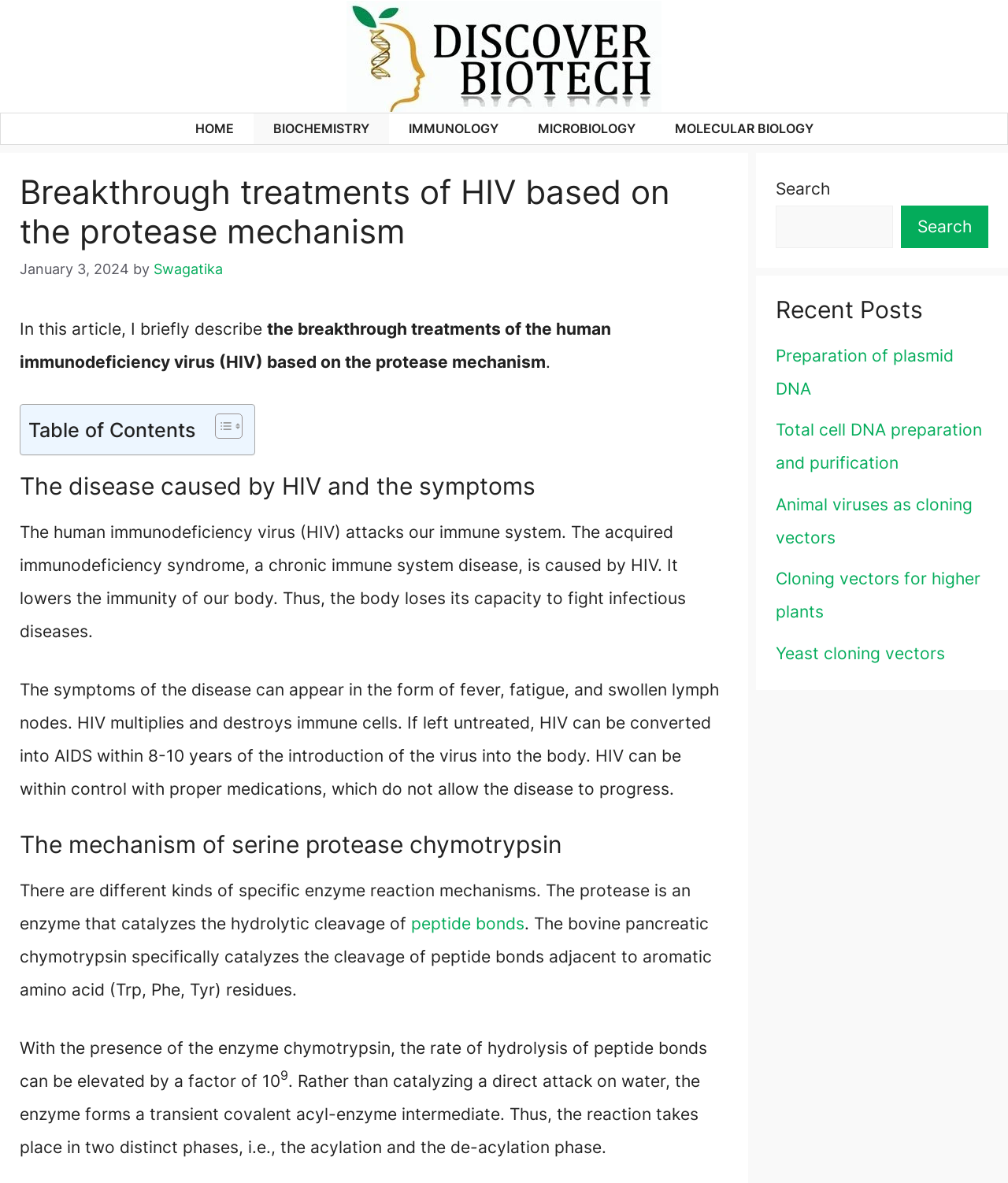What is the topic of the article?
Use the information from the screenshot to give a comprehensive response to the question.

The topic of the article can be found in the heading section, where it says 'Breakthrough treatments of HIV based on the protease mechanism'.